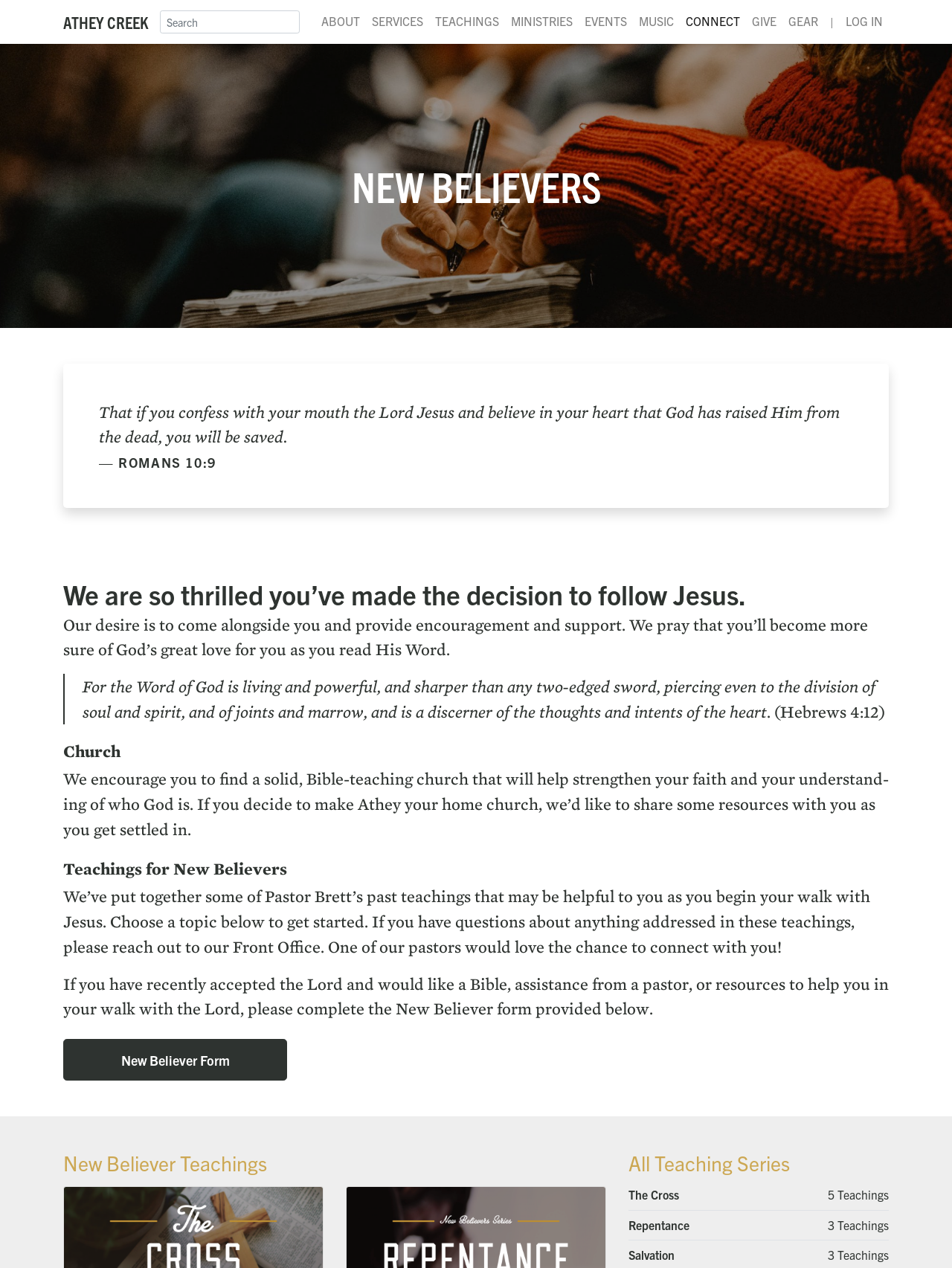Using the information in the image, give a detailed answer to the following question: What is the Bible verse mentioned in the page?

I found the Bible verse by looking at the StaticText element with the text 'ROMANS 10:9', which suggests that the Bible verse mentioned in the page is Romans 10:9.